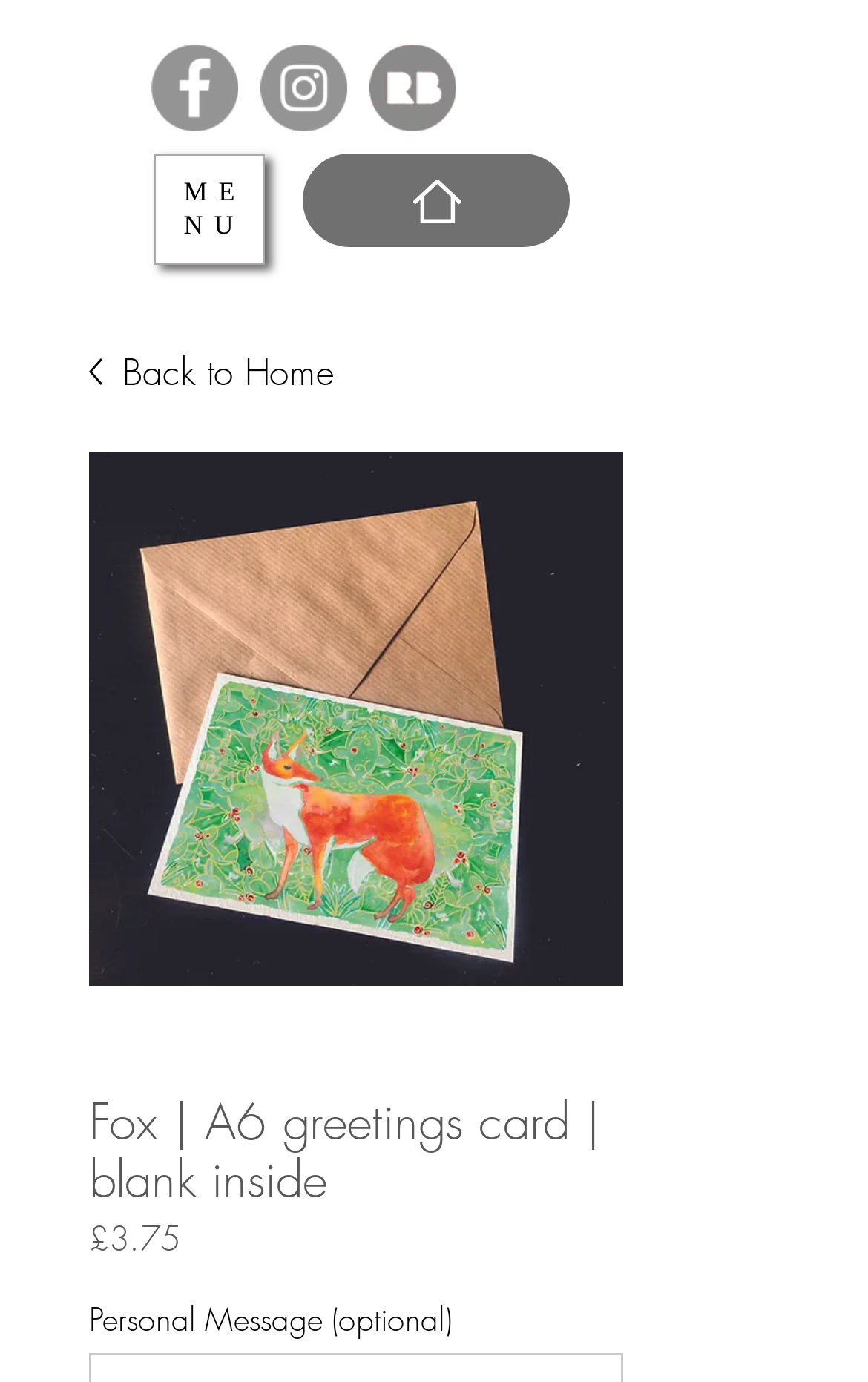Given the element description: "Back to Home", predict the bounding box coordinates of this UI element. The coordinates must be four float numbers between 0 and 1, given as [left, top, right, bottom].

[0.103, 0.25, 0.718, 0.288]